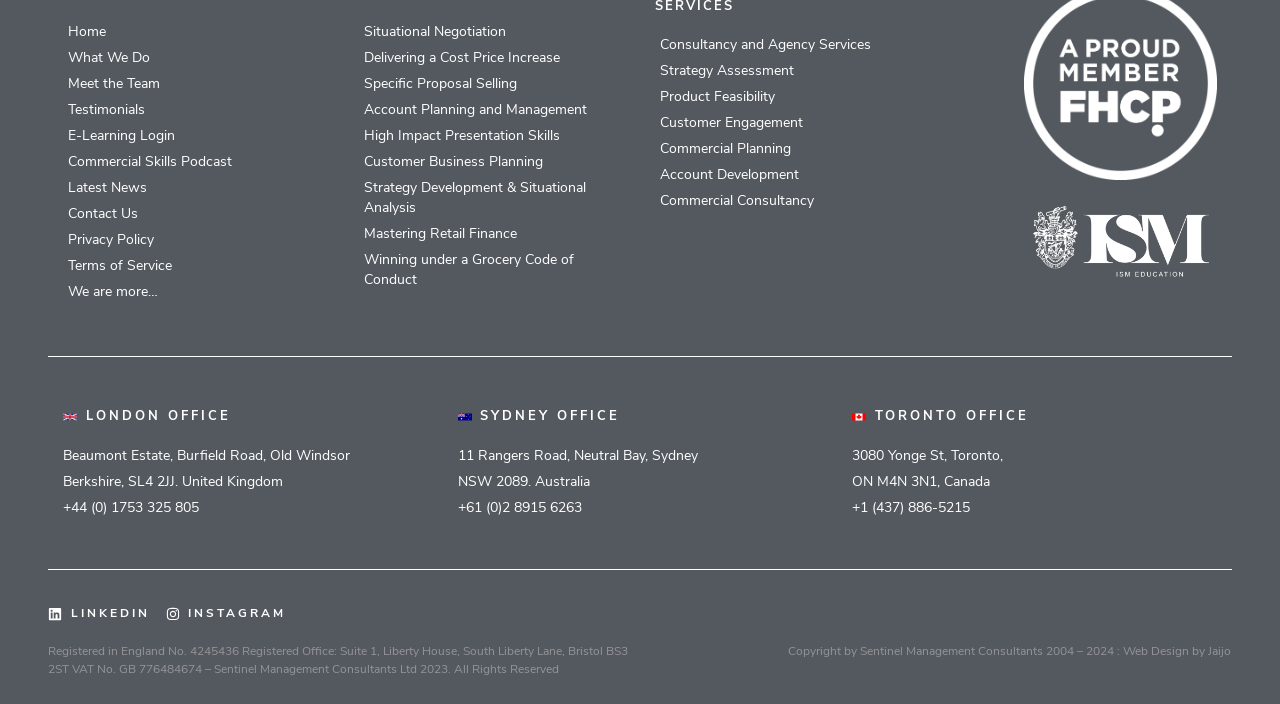How many offices does the company have?
Please provide an in-depth and detailed response to the question.

I counted the number of office locations mentioned on the page, which are London, Sydney, and Toronto, so the company has three offices.